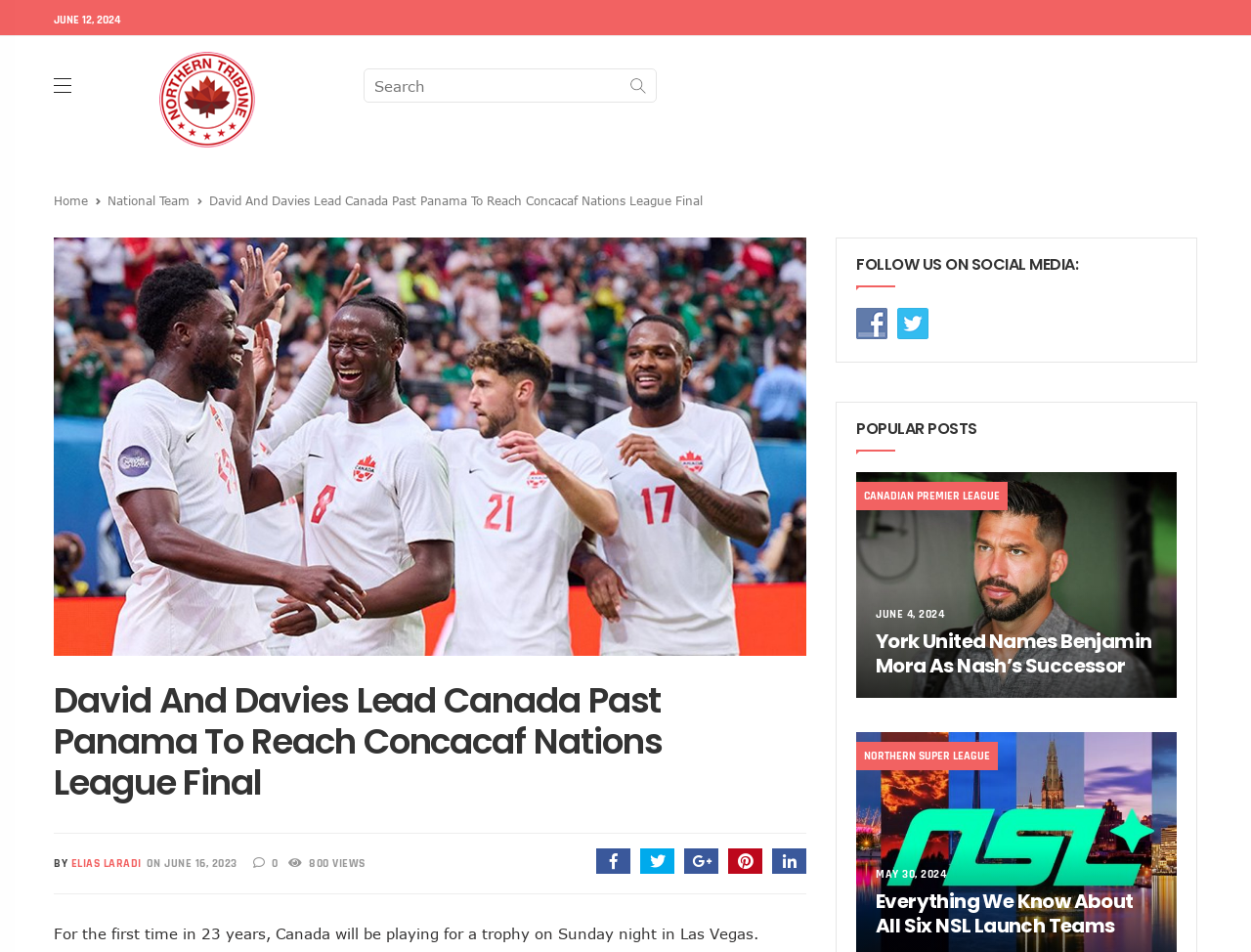Please answer the following question using a single word or phrase: What is the name of the league mentioned in the popular post?

CANADIAN PREMIER LEAGUE